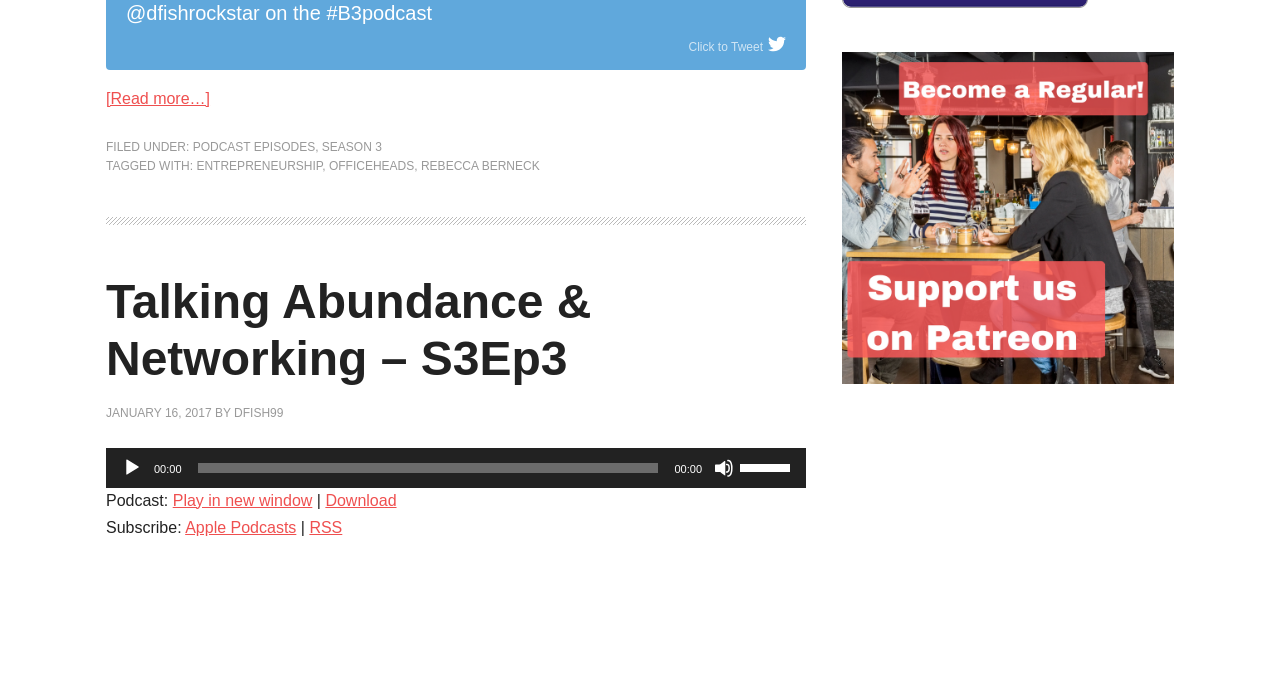Indicate the bounding box coordinates of the element that must be clicked to execute the instruction: "Read more". The coordinates should be given as four float numbers between 0 and 1, i.e., [left, top, right, bottom].

[0.083, 0.133, 0.164, 0.158]